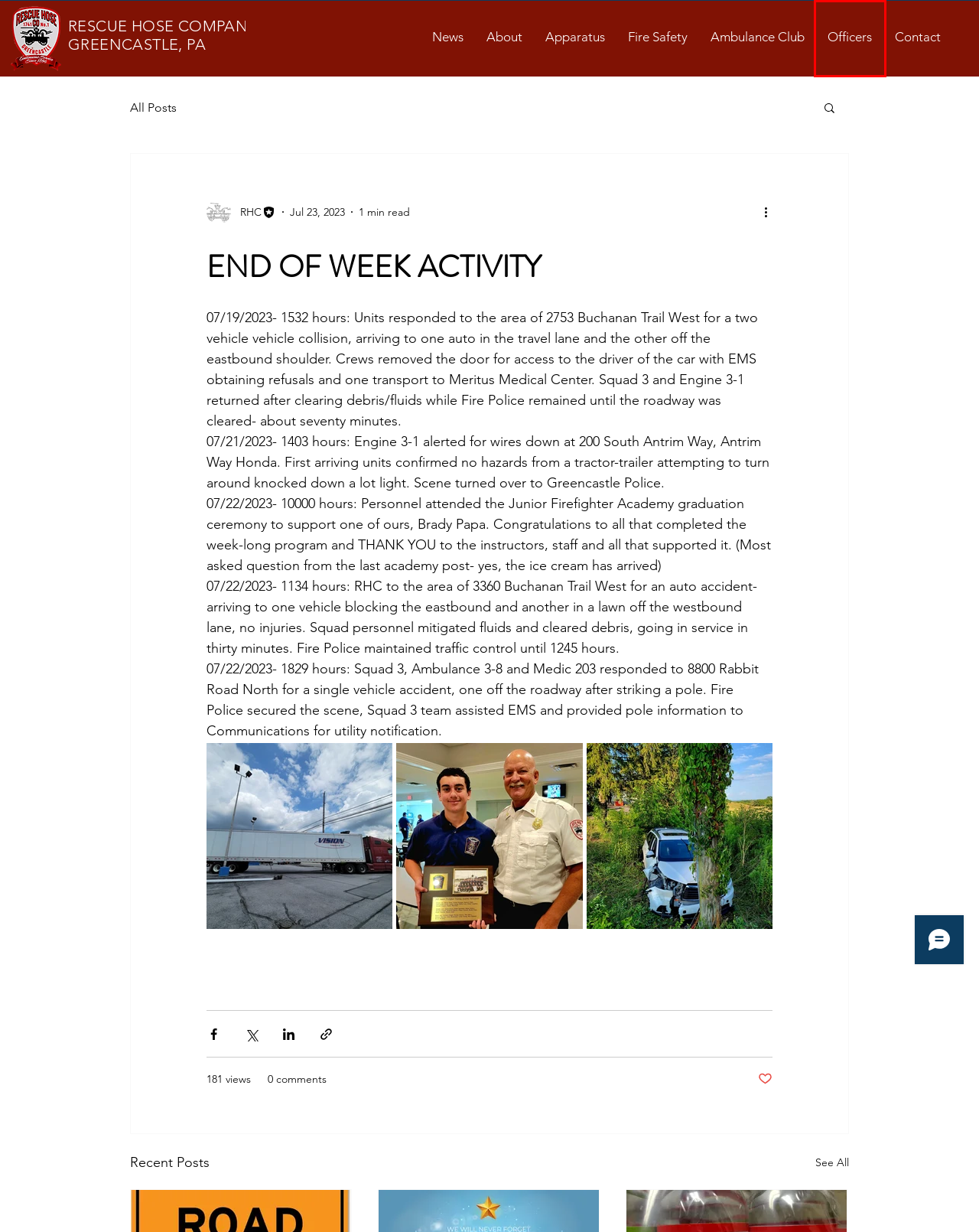You have a screenshot of a webpage with a red bounding box around an element. Identify the webpage description that best fits the new page that appears after clicking the selected element in the red bounding box. Here are the candidates:
A. Ambulance Club | RHC
B. News | RHC
C. Apparatus | RHC
D. About | RHC
E. Fire Safety | RHC
F. Contact | RHC
G. Home | RHC
H. Officers | RHC

H